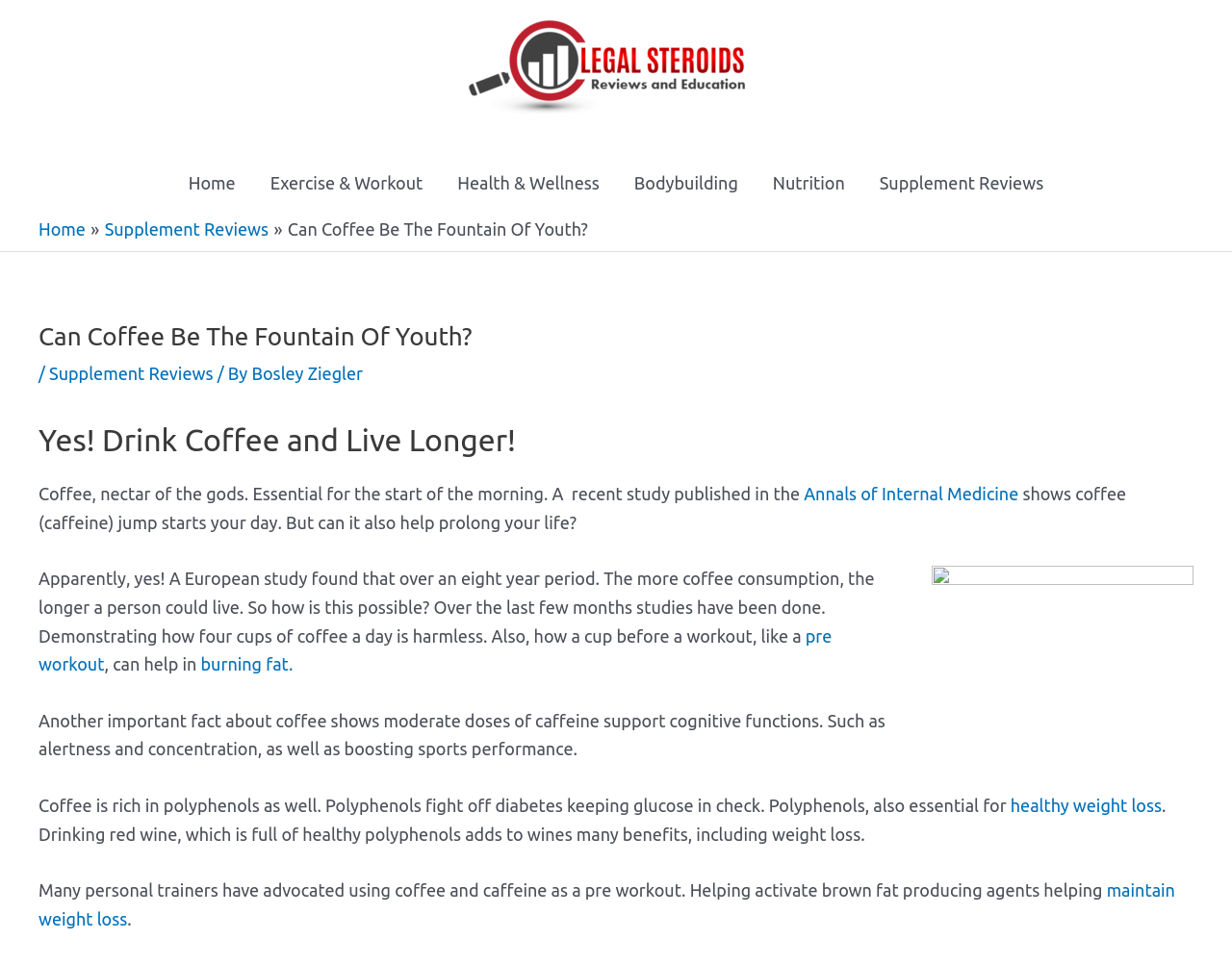Please predict the bounding box coordinates (top-left x, top-left y, bottom-right x, bottom-right y) for the UI element in the screenshot that fits the description: Supplement Reviews

[0.7, 0.154, 0.861, 0.225]